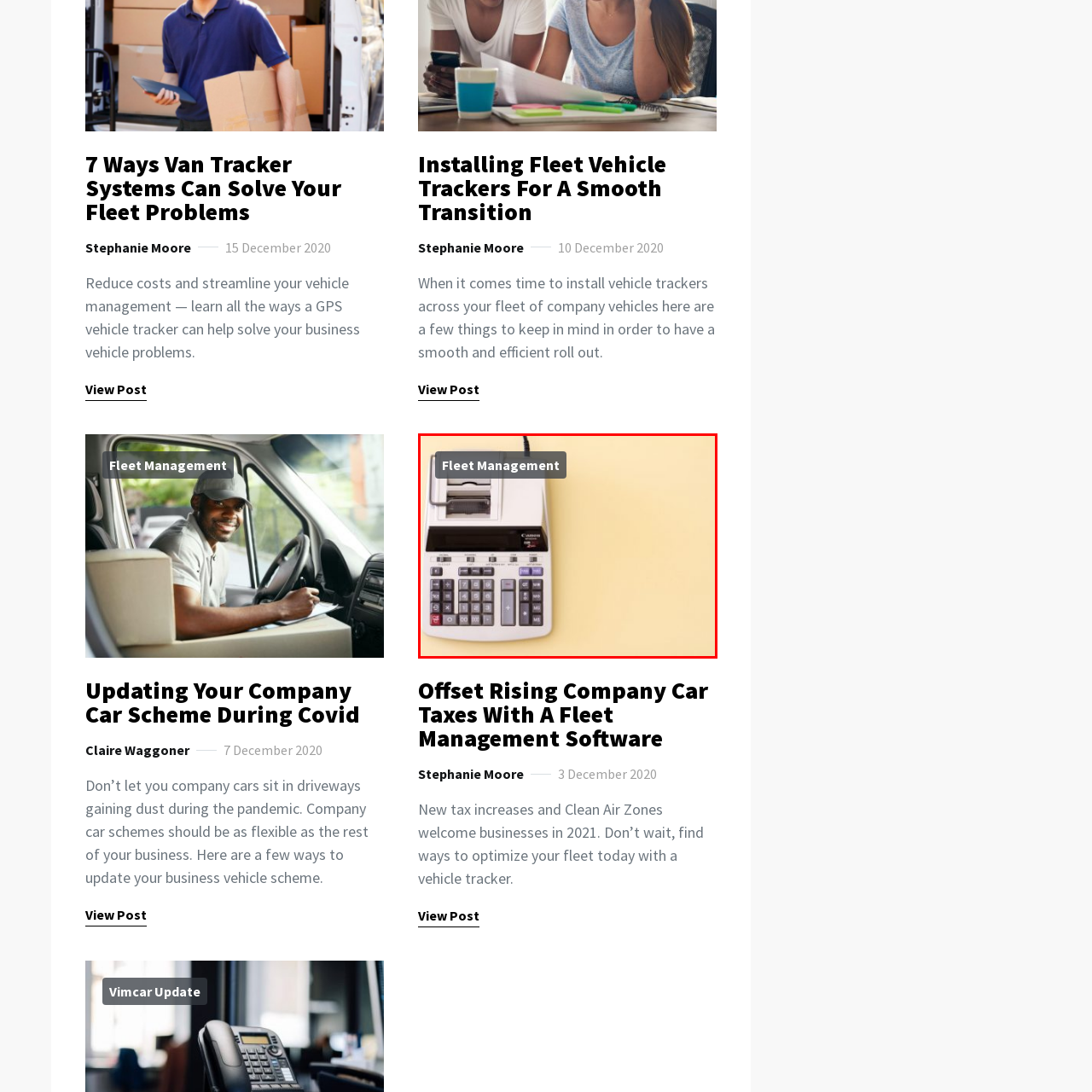Look closely at the image highlighted in red, What is the main topic of the content? 
Respond with a single word or phrase.

Fleet Management